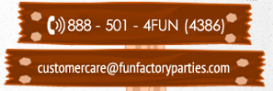What type of parties does Fun Factory Parties offer?
Please ensure your answer is as detailed and informative as possible.

The overall design of the banner is playful and friendly, aligning with the company's focus on offering entertainment for children's parties, including Trolls characters for birthday events.